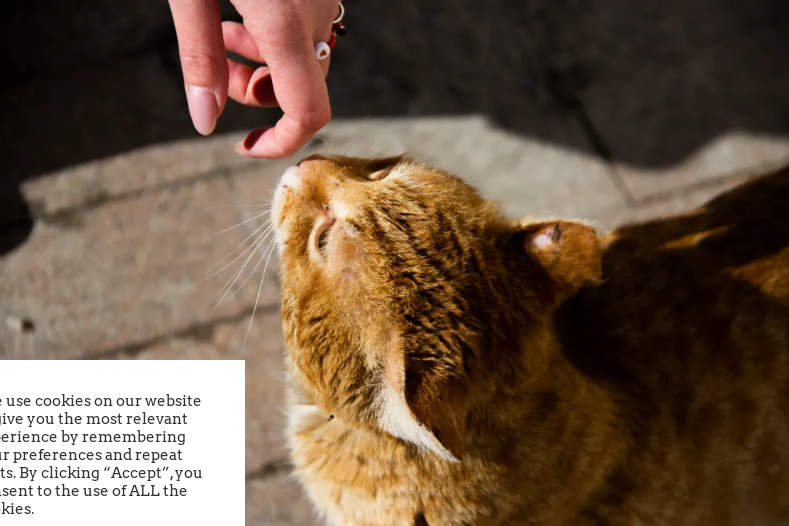What effect does the sunlight have on the atmosphere?
Please give a detailed and thorough answer to the question, covering all relevant points.

The caption states that the warm glow of the sunlight creates an inviting atmosphere, enhancing the bond between human and feline.